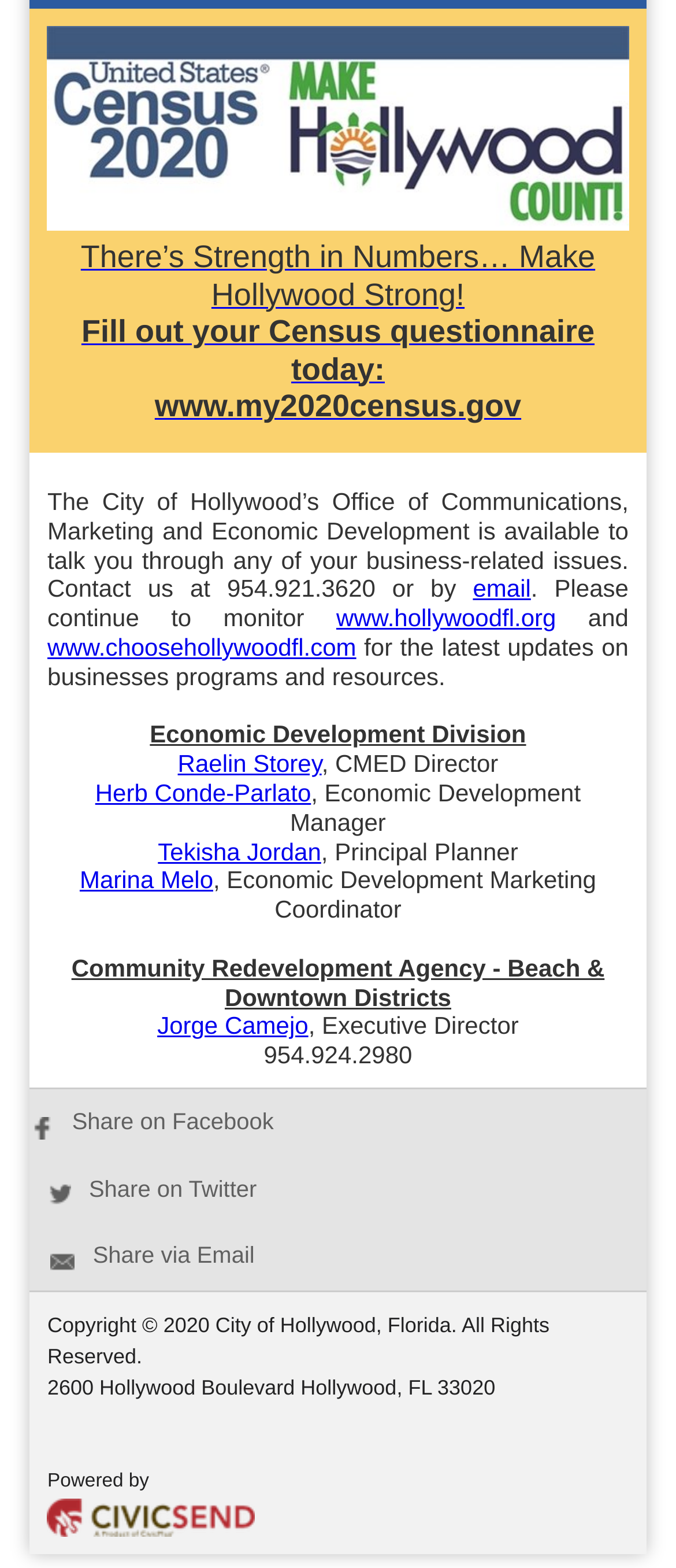Provide the bounding box coordinates for the area that should be clicked to complete the instruction: "Click the 'Share via Facebook' button".

None